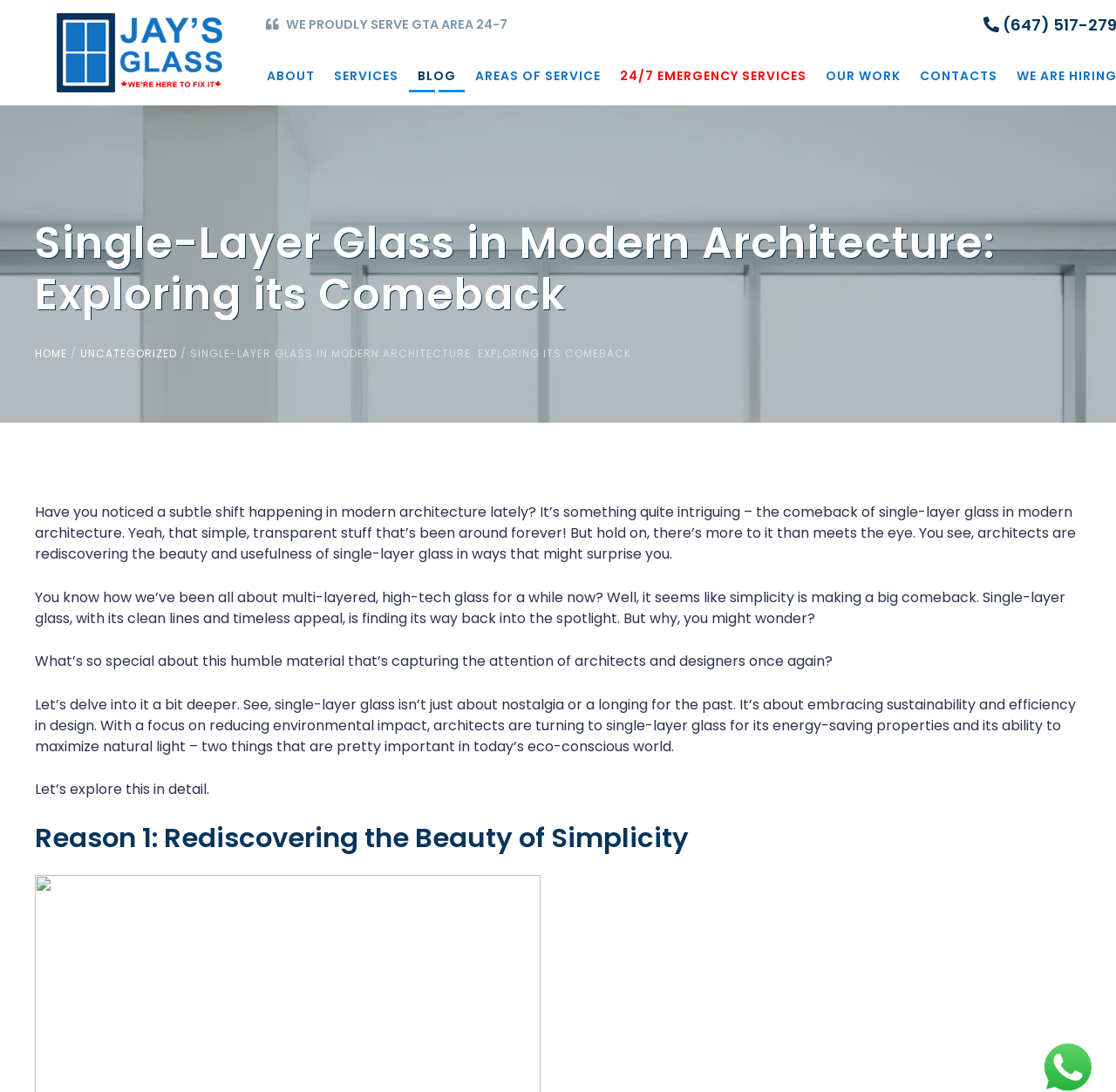What is the main topic of the article?
Please give a detailed and elaborate answer to the question based on the image.

The main topic of the article is obtained from the heading element with the text 'Single-Layer Glass in Modern Architecture: Exploring its Comeback' which is a prominent heading on the webpage, indicating the main topic of the article.